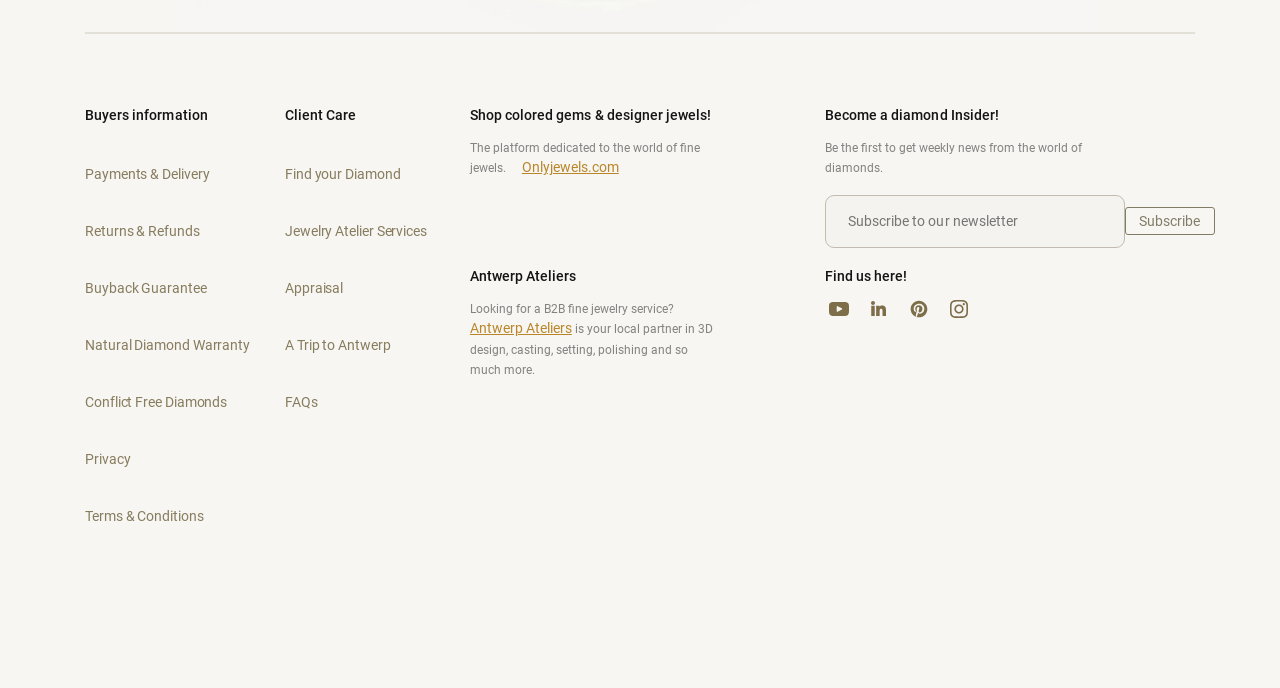Provide the bounding box coordinates of the HTML element described as: "Antwerp Ateliers". The bounding box coordinates should be four float numbers between 0 and 1, i.e., [left, top, right, bottom].

[0.367, 0.465, 0.447, 0.489]